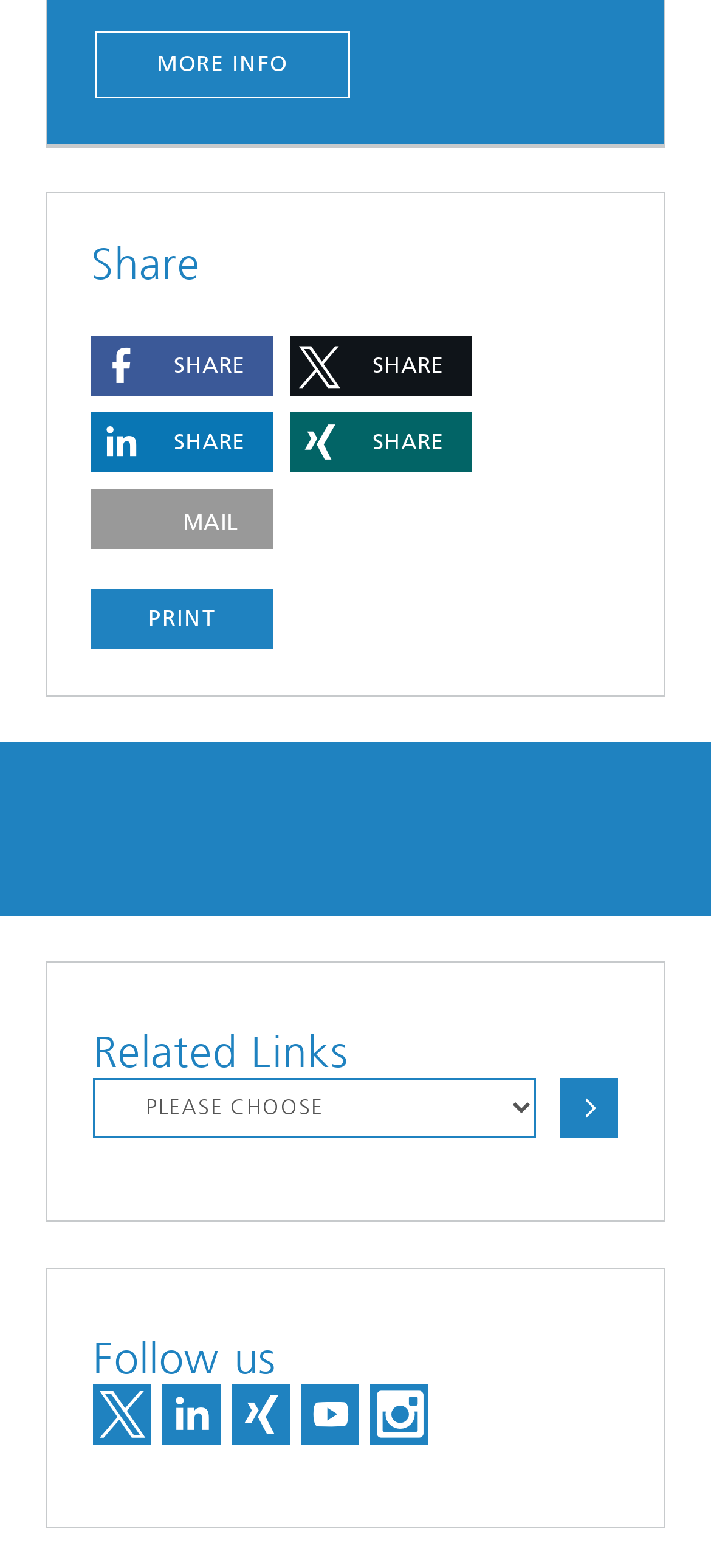How many social media links are there?
Look at the image and provide a short answer using one word or a phrase.

5